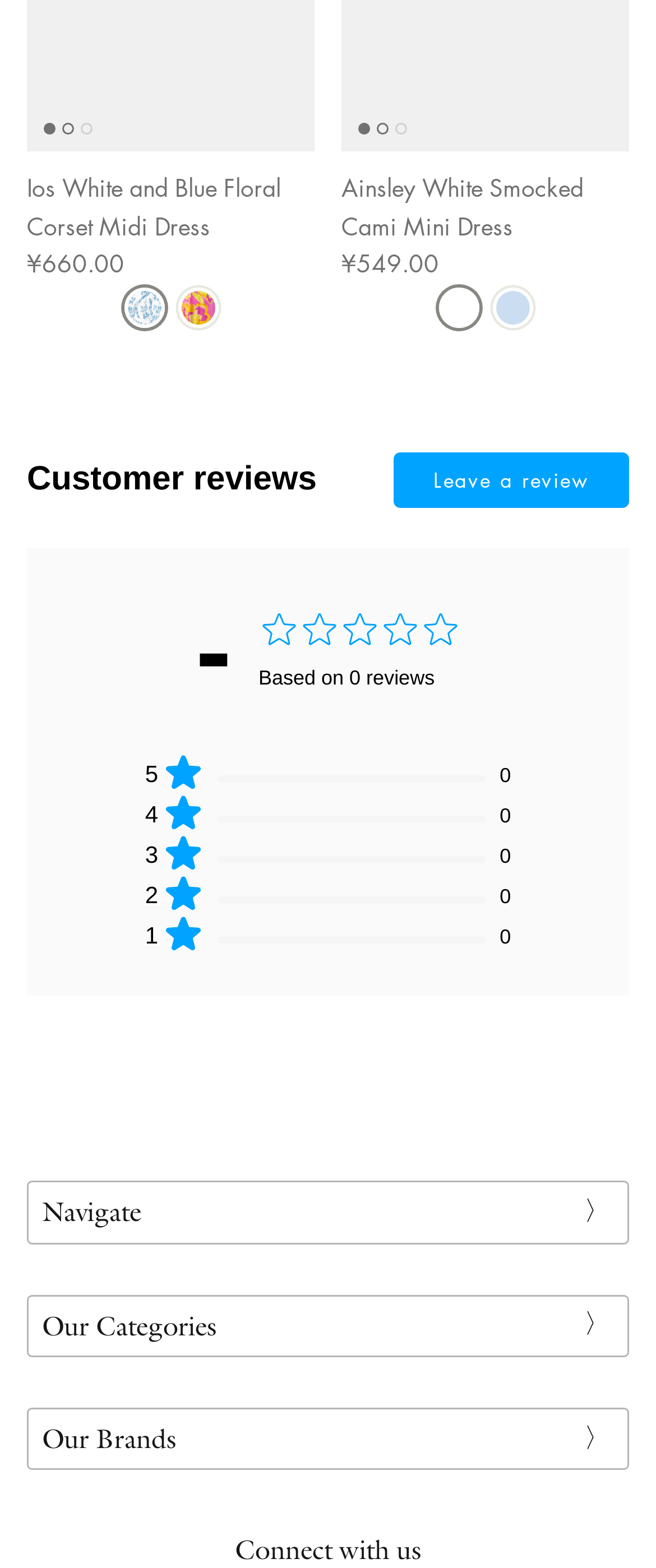Show the bounding box coordinates for the HTML element as described: "Honey Punch".

[0.405, 0.53, 0.595, 0.55]